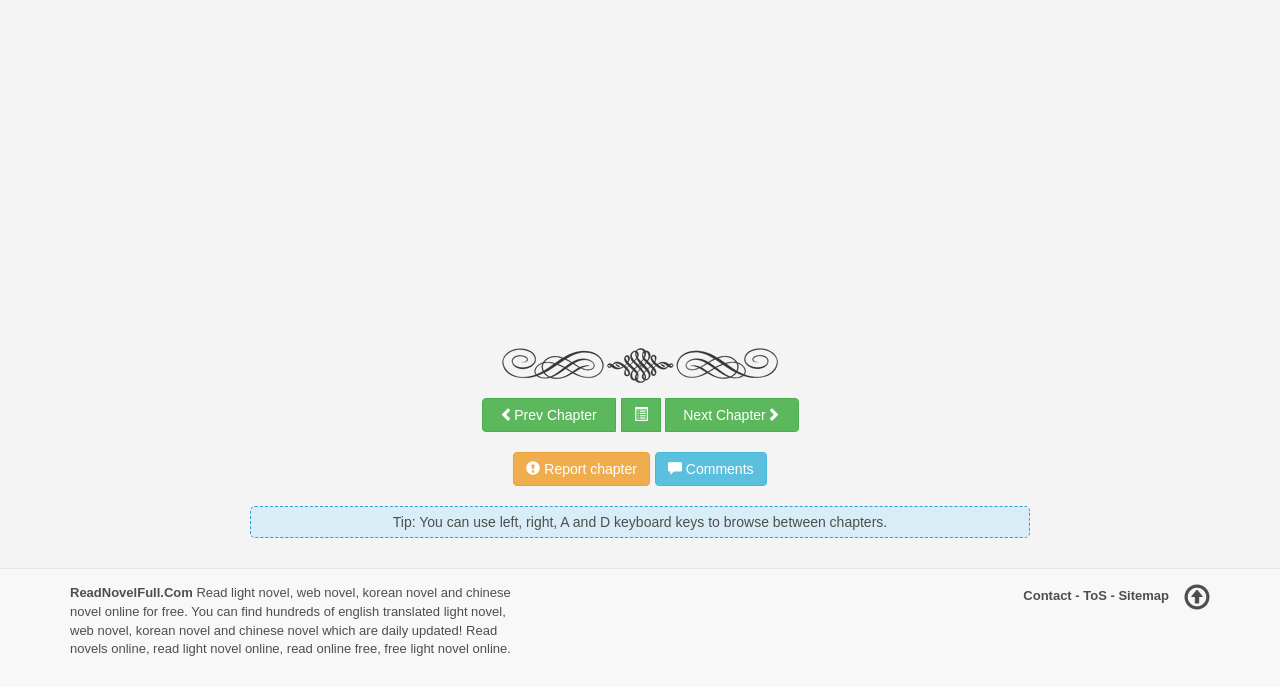Identify the bounding box for the UI element described as: "Next Chapter". The coordinates should be four float numbers between 0 and 1, i.e., [left, top, right, bottom].

[0.519, 0.14, 0.624, 0.19]